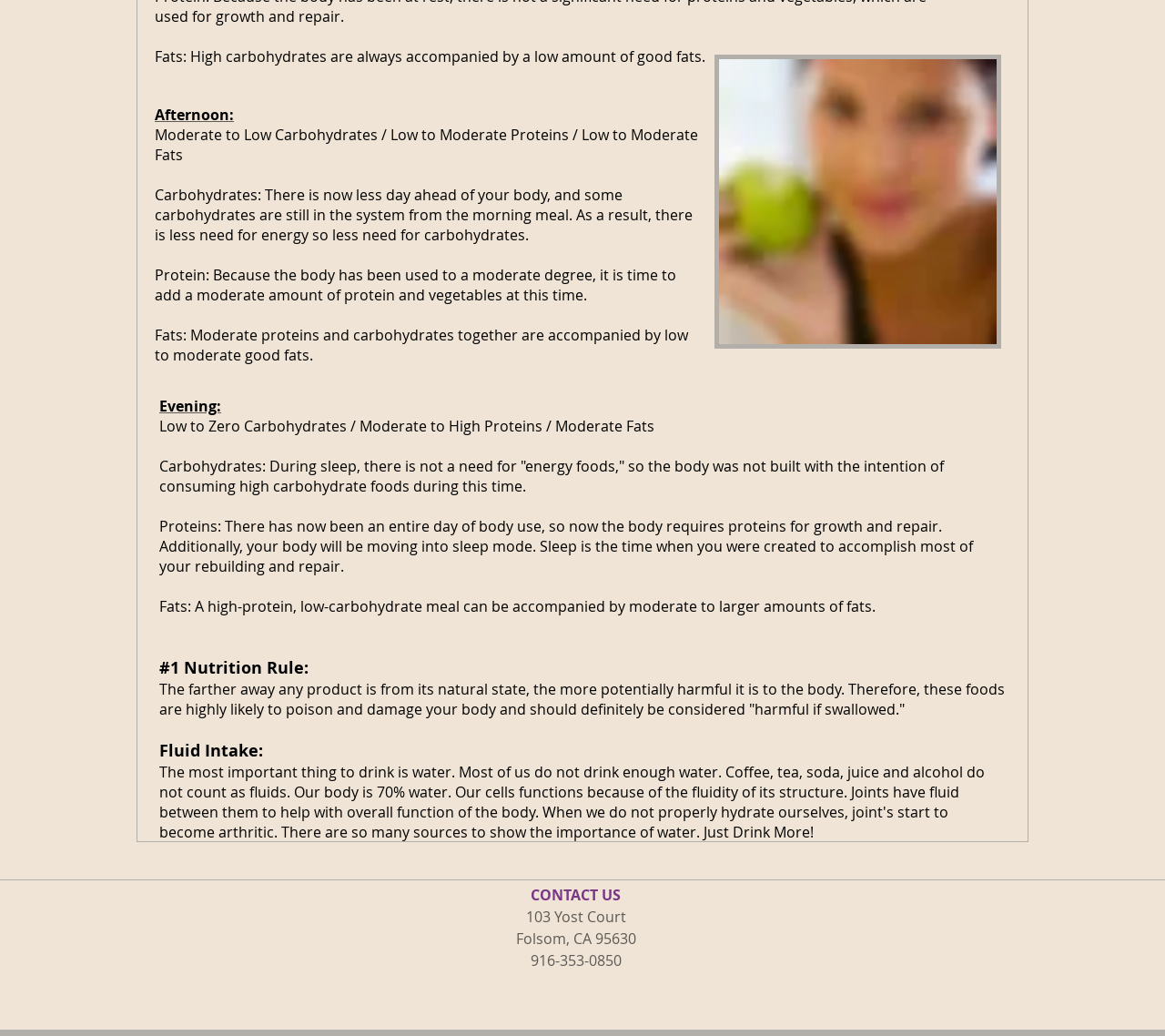What is the recommended carbohydrate intake in the evening?
Answer the question in as much detail as possible.

According to the webpage, in the evening, it is recommended to have low to zero carbohydrates, as the body does not need 'energy foods' during sleep.